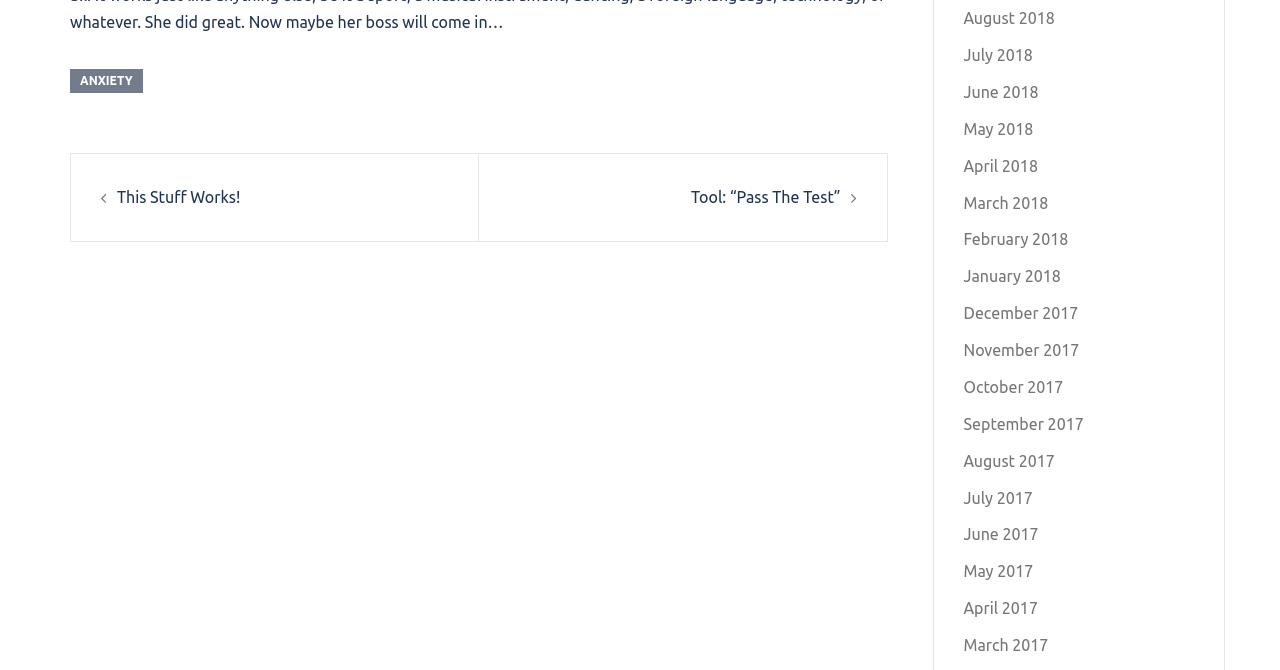Using the information from the screenshot, answer the following question thoroughly:
What is the text of the first link in the main content?

I looked at the main content section and found the first link, which has the text 'This Stuff Works!'.